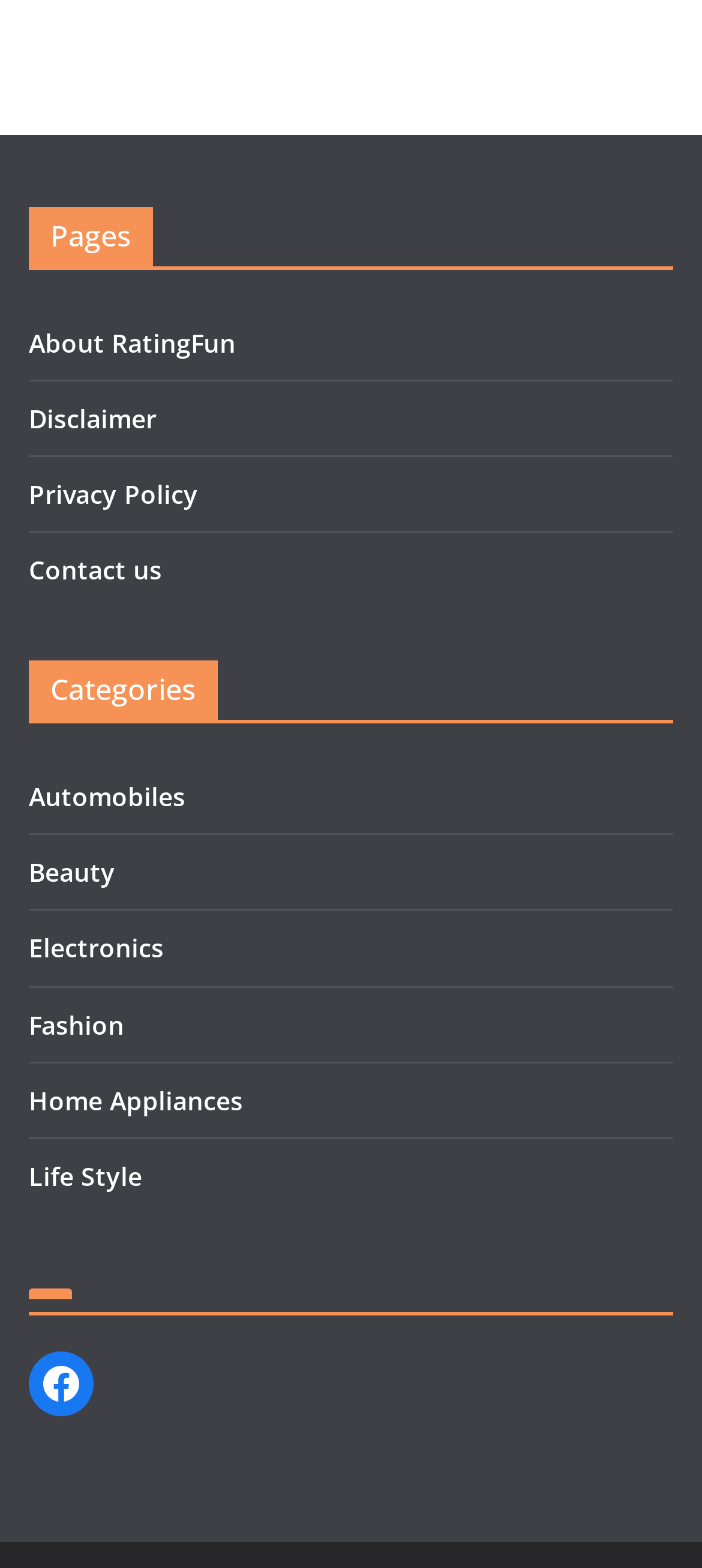Using the description: "sales@teamgraphix.net", determine the UI element's bounding box coordinates. Ensure the coordinates are in the format of four float numbers between 0 and 1, i.e., [left, top, right, bottom].

None